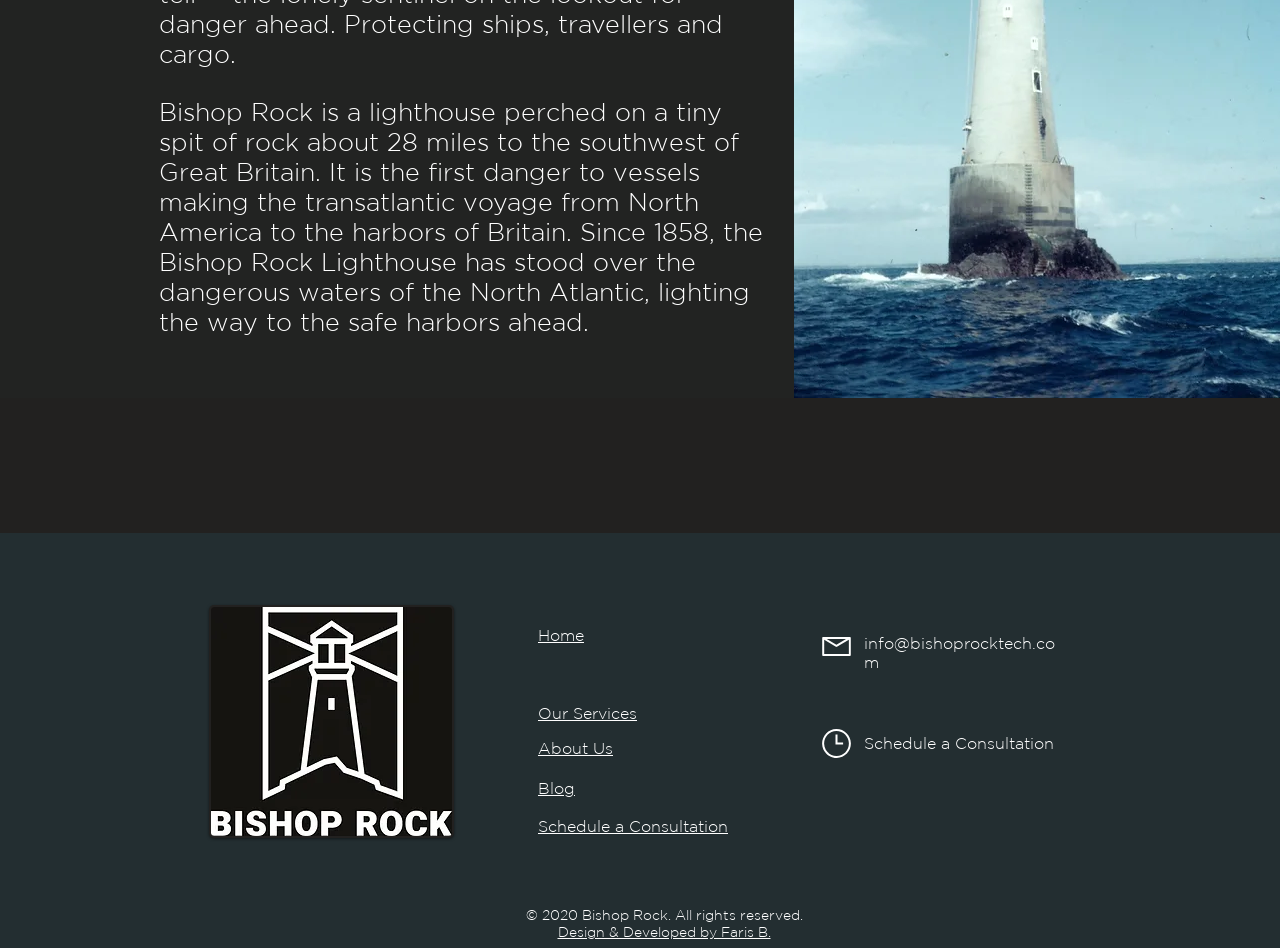Please provide a brief answer to the question using only one word or phrase: 
What is the name of the company?

Bishop Rock